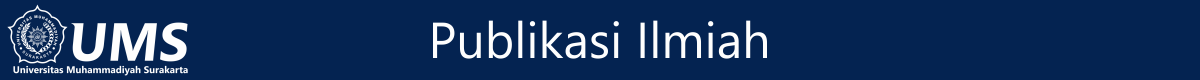Give a one-word or short-phrase answer to the following question: 
What is the purpose of the header?

Introduction to scholarly articles